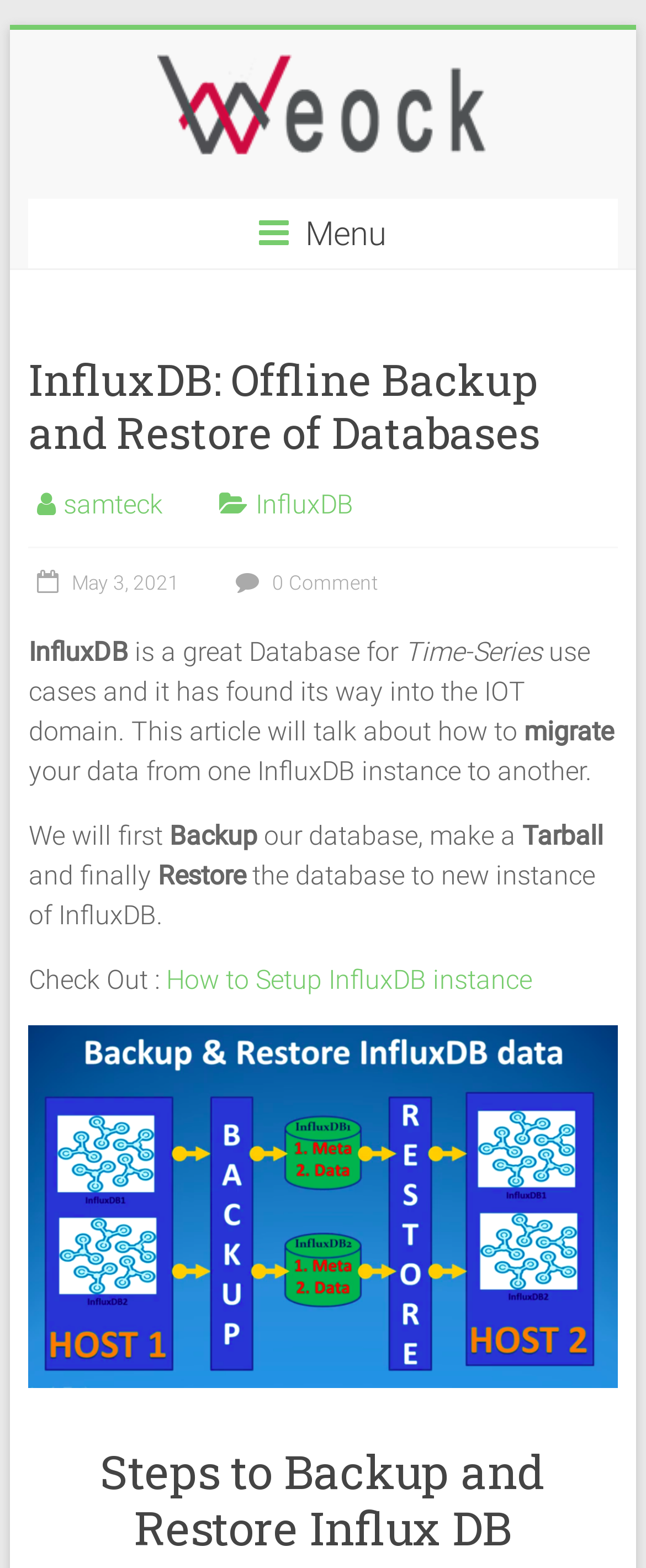What is the related topic mentioned at the end of the article? Analyze the screenshot and reply with just one word or a short phrase.

Setting up InfluxDB instance